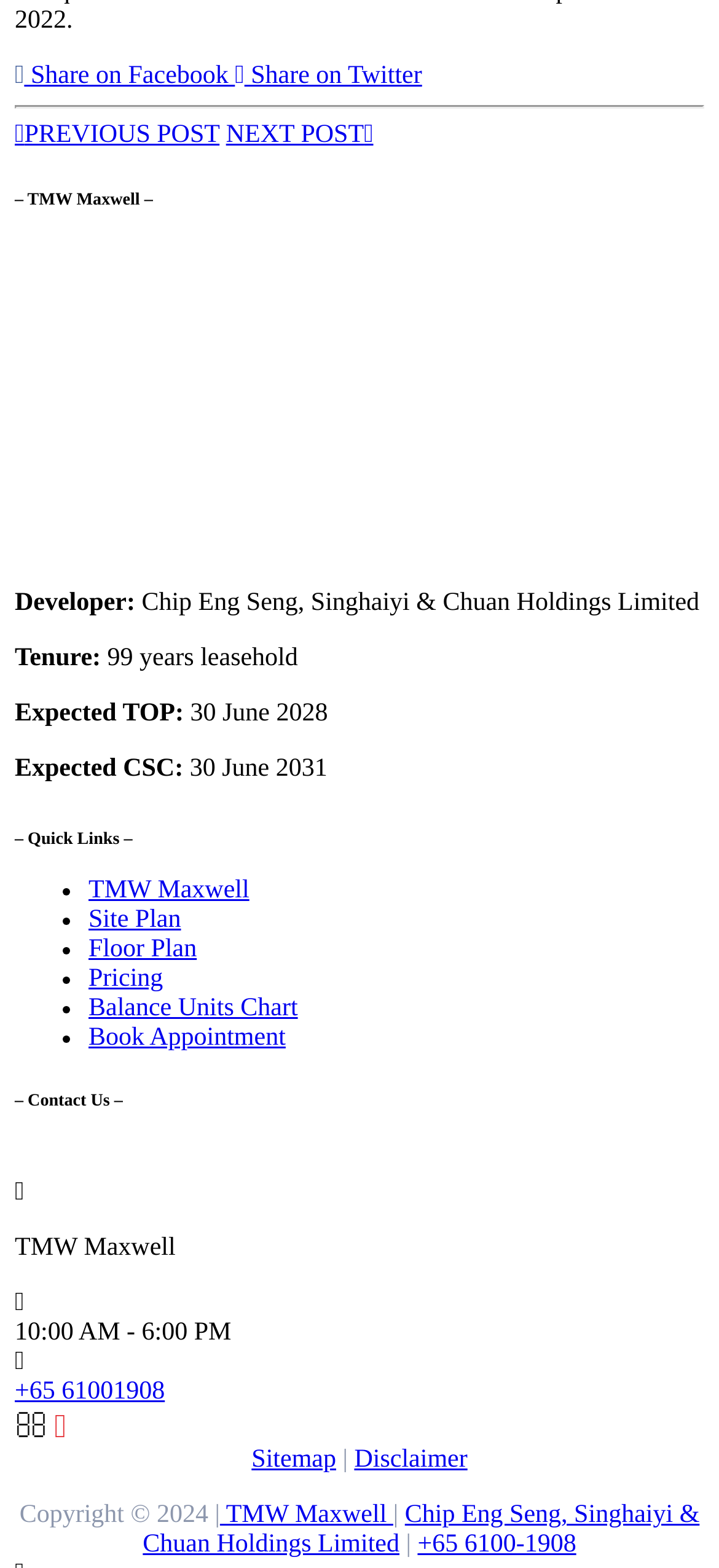Determine the bounding box coordinates of the region to click in order to accomplish the following instruction: "Call +65 61001908". Provide the coordinates as four float numbers between 0 and 1, specifically [left, top, right, bottom].

[0.021, 0.879, 0.229, 0.897]